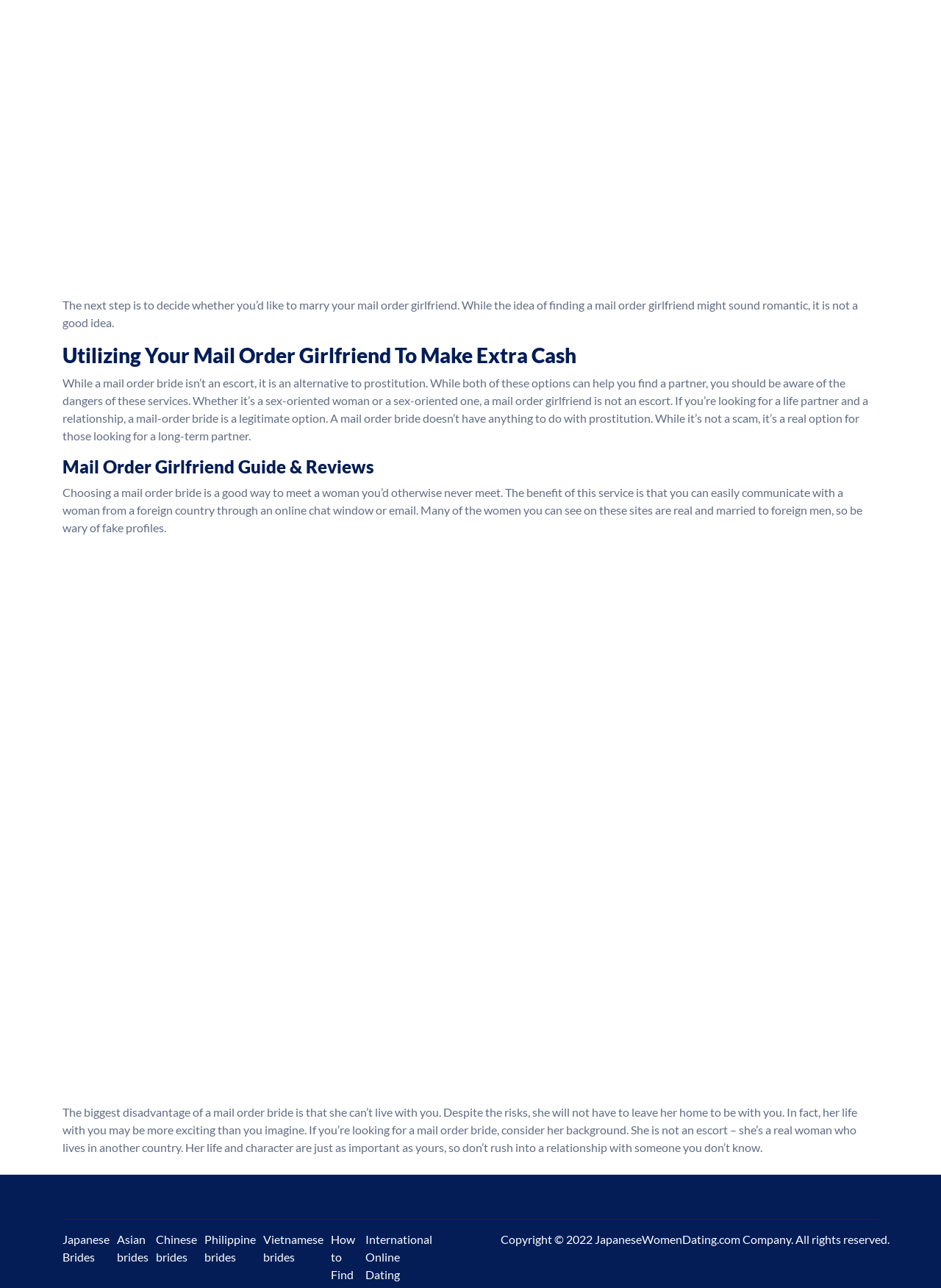What is a disadvantage of a mail order bride?
Please answer the question as detailed as possible based on the image.

The text states that one of the biggest disadvantages of a mail order bride is that she can't live with you, despite the risks. This is evident from the text 'The biggest disadvantage of a mail order bride is that she can’t live with you.'